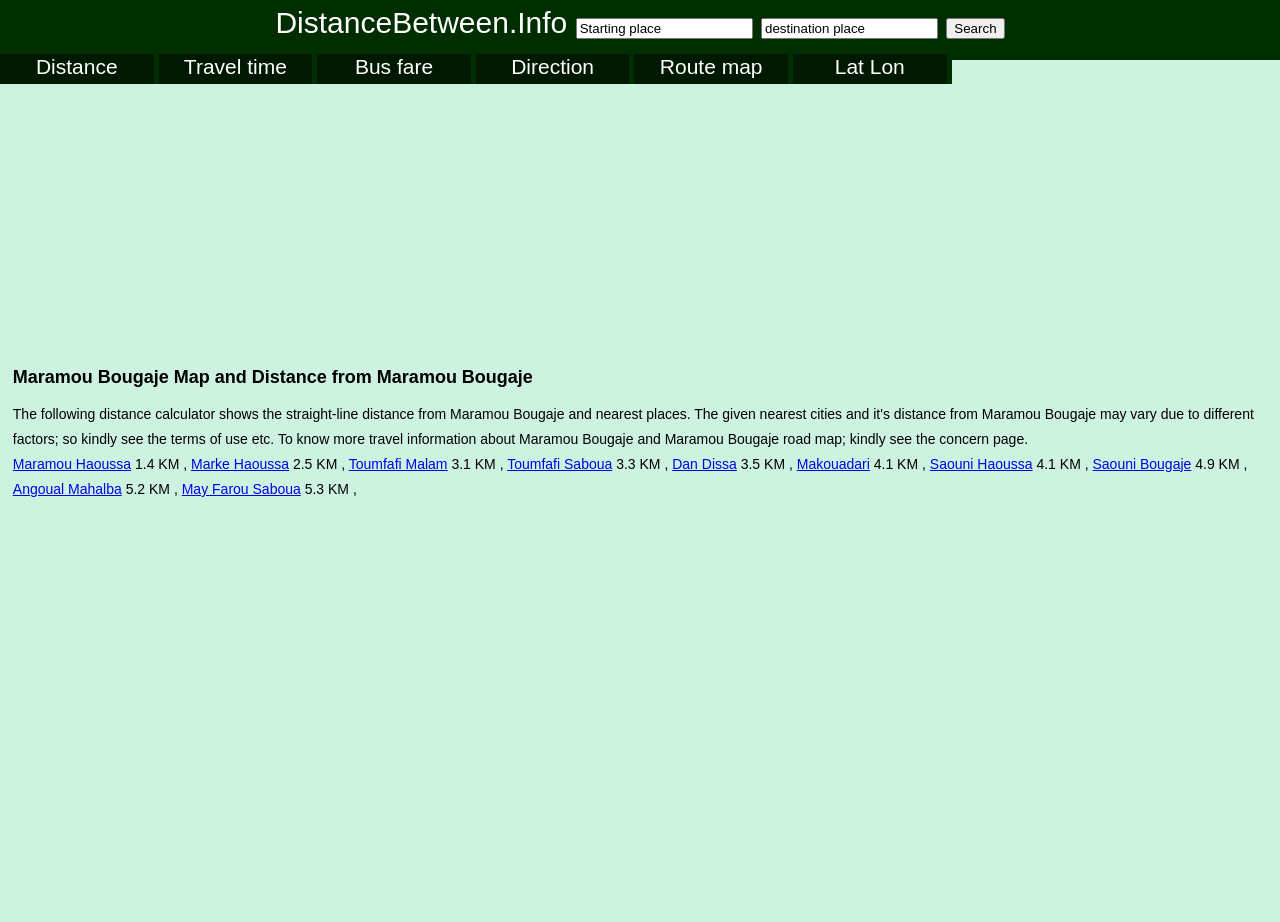Locate the bounding box coordinates of the area to click to fulfill this instruction: "View Route map". The bounding box should be presented as four float numbers between 0 and 1, in the order [left, top, right, bottom].

[0.496, 0.059, 0.616, 0.091]